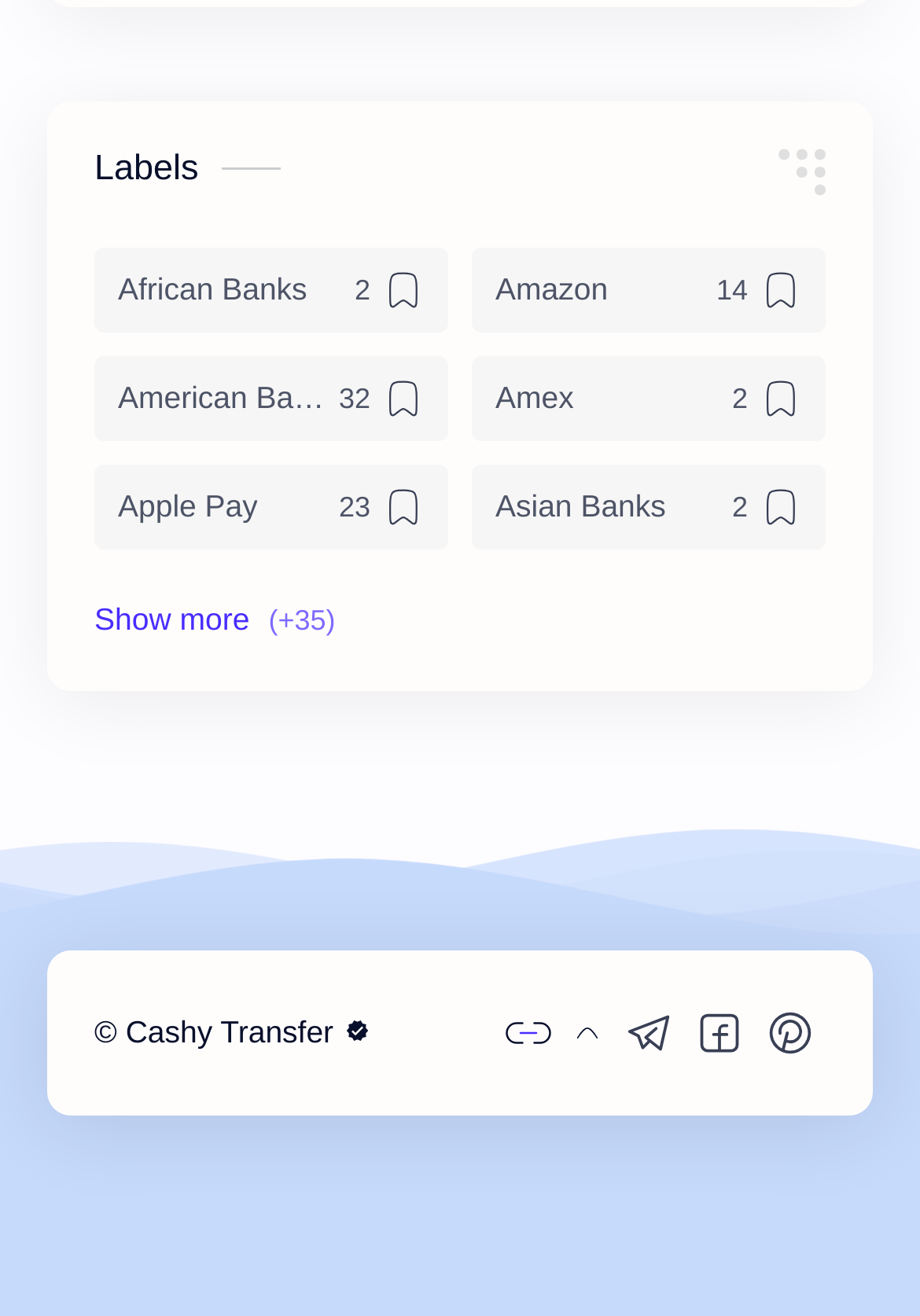Please indicate the bounding box coordinates for the clickable area to complete the following task: "Click on the 'Show labels' button". The coordinates should be specified as four float numbers between 0 and 1, i.e., [left, top, right, bottom].

[0.103, 0.453, 0.385, 0.489]